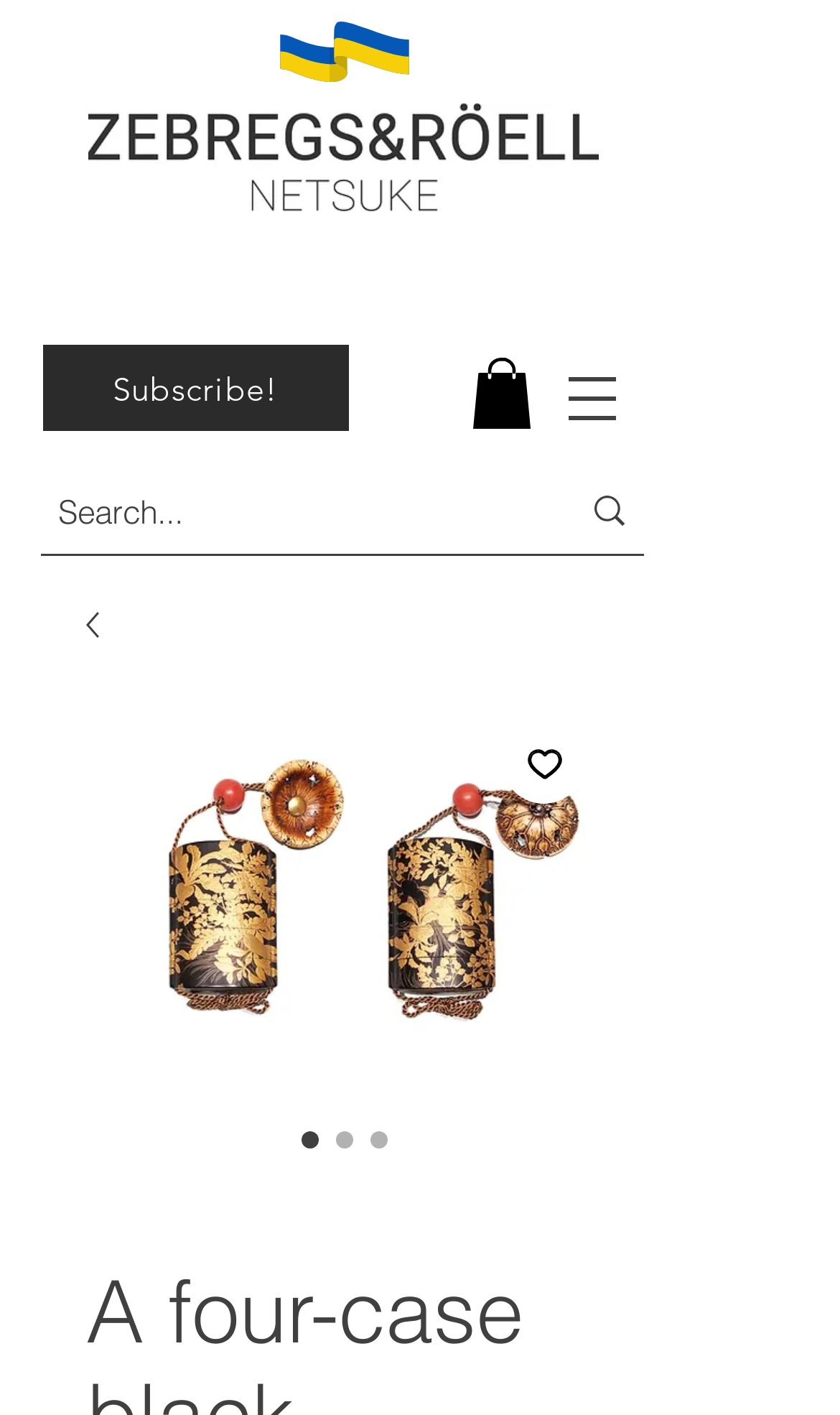Is the 'Subscribe!' link located above the logo image?
Refer to the image and answer the question using a single word or phrase.

Yes